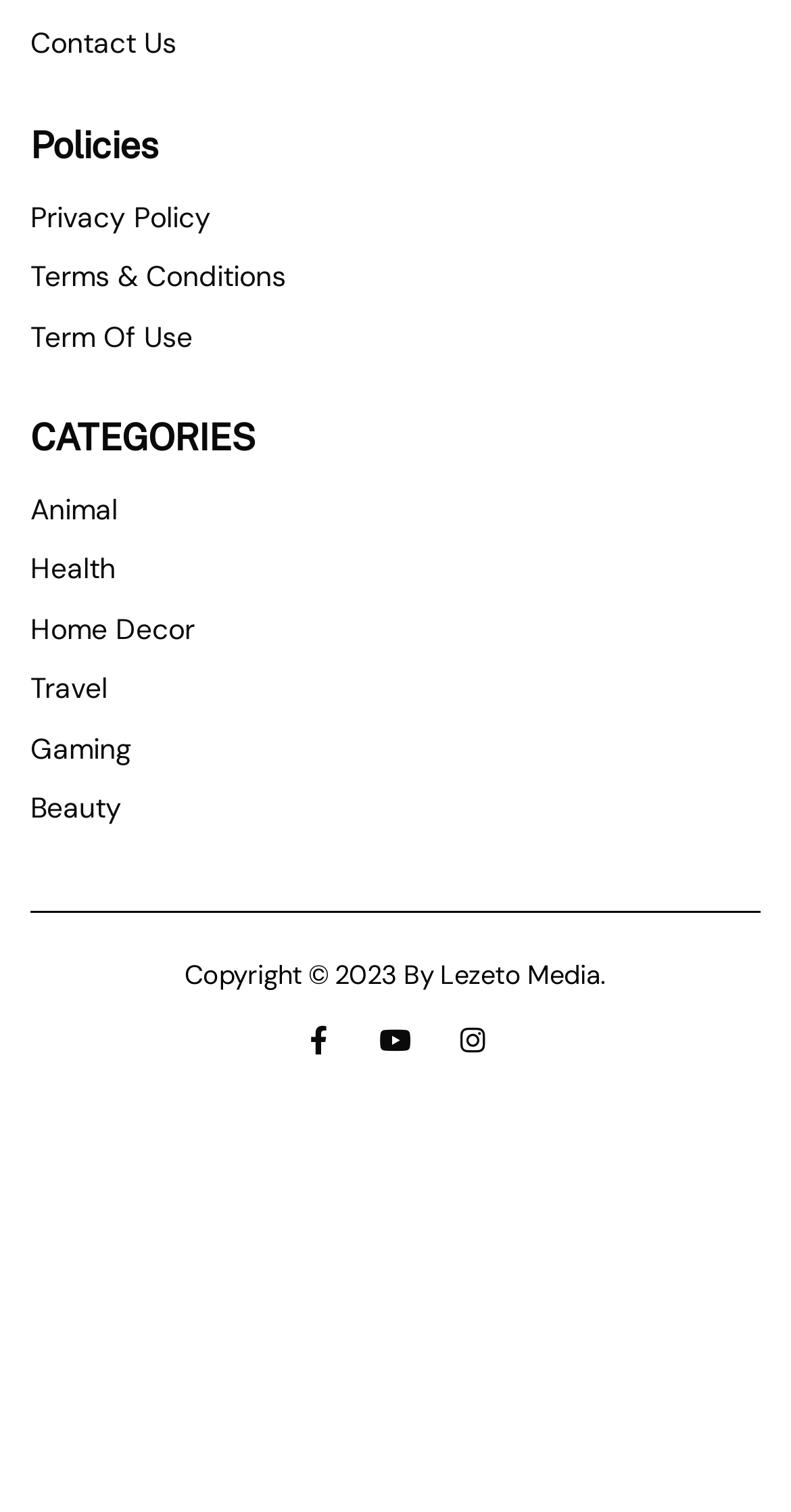Find and specify the bounding box coordinates that correspond to the clickable region for the instruction: "explore beauty products".

[0.038, 0.519, 0.962, 0.549]